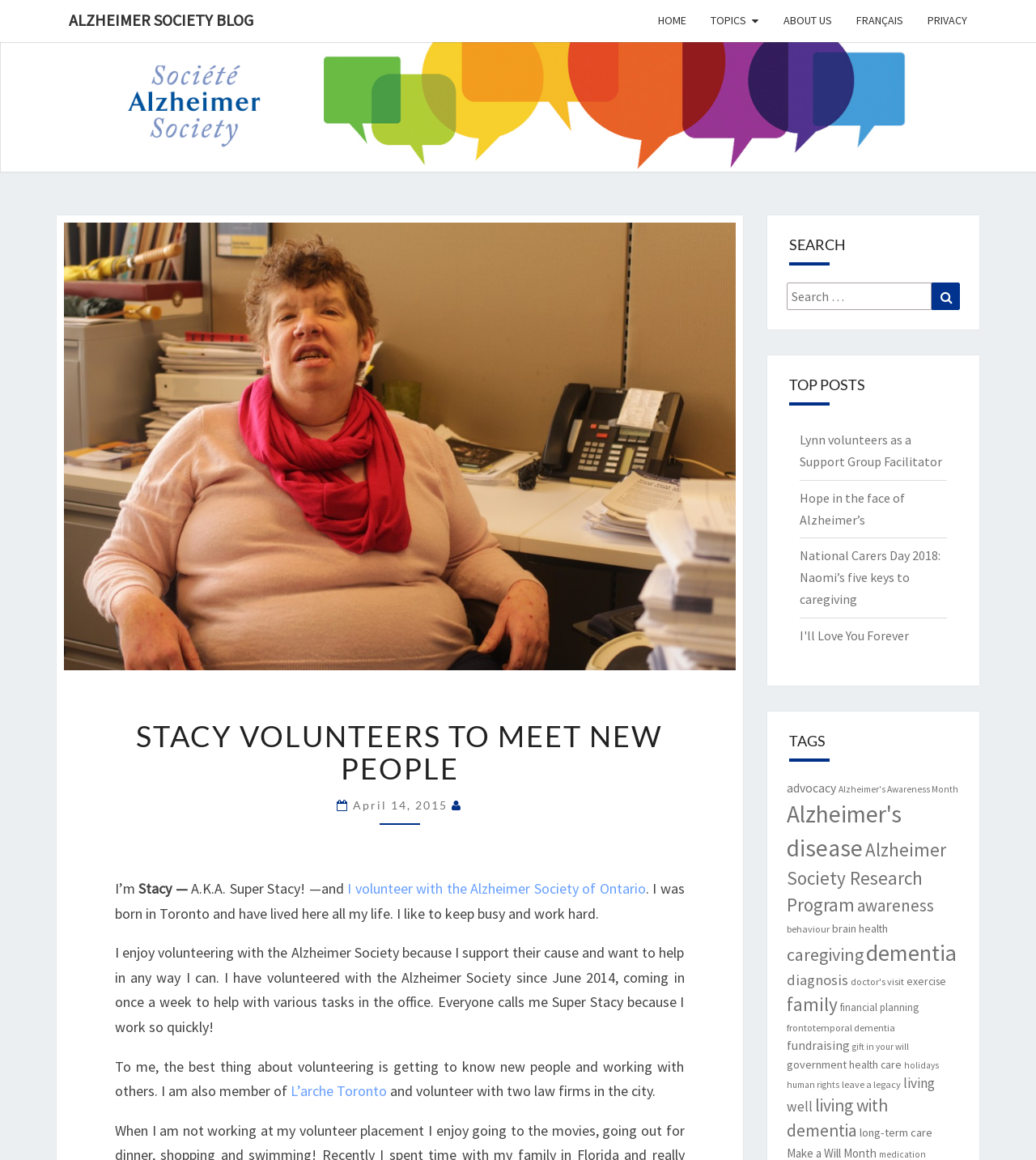Extract the primary heading text from the webpage.

ALZHEIMER SOCIETY BLOG